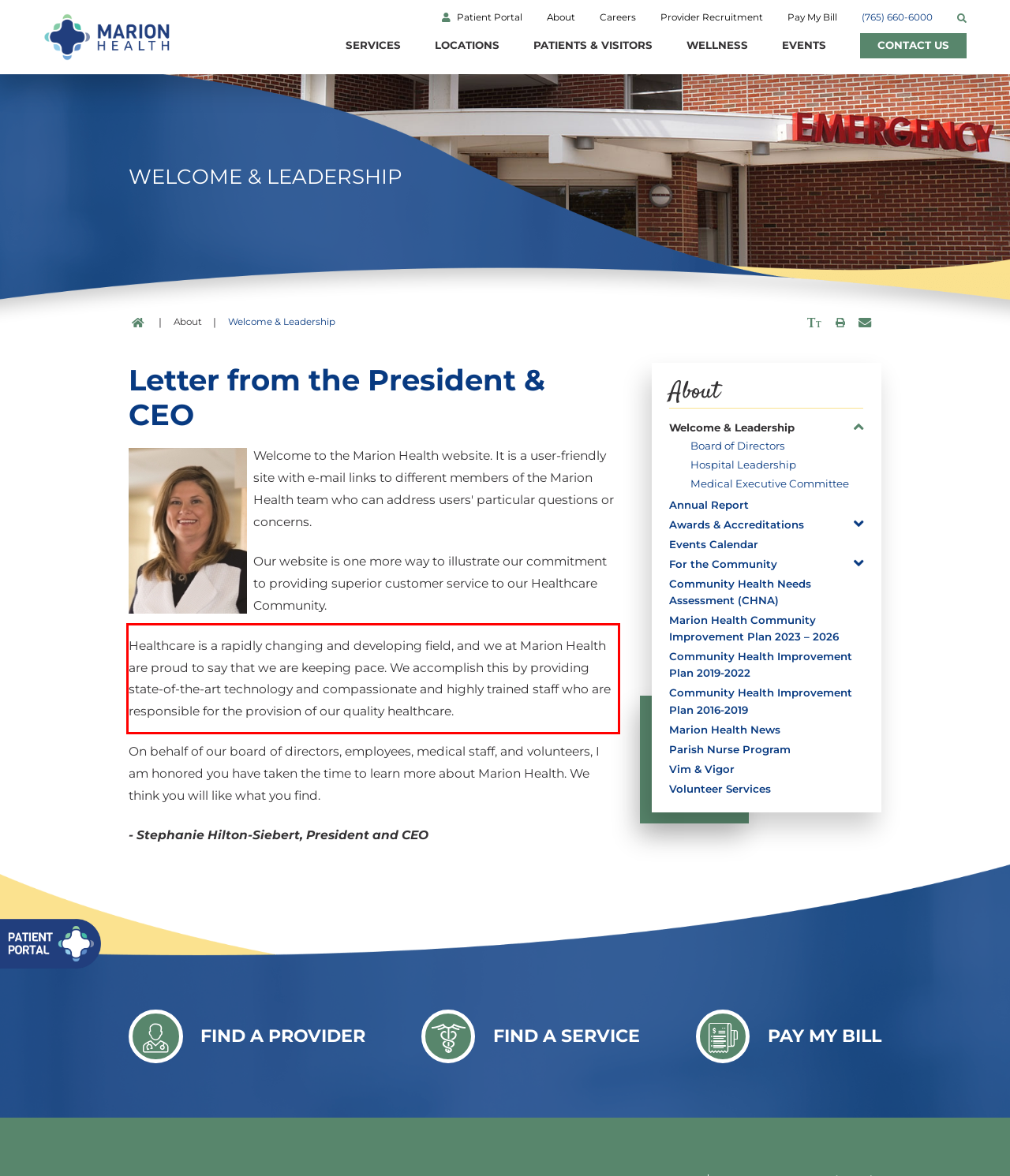Using OCR, extract the text content found within the red bounding box in the given webpage screenshot.

Healthcare is a rapidly changing and developing field, and we at Marion Health are proud to say that we are keeping pace. We accomplish this by providing state-of-the-art technology and compassionate and highly trained staff who are responsible for the provision of our quality healthcare.